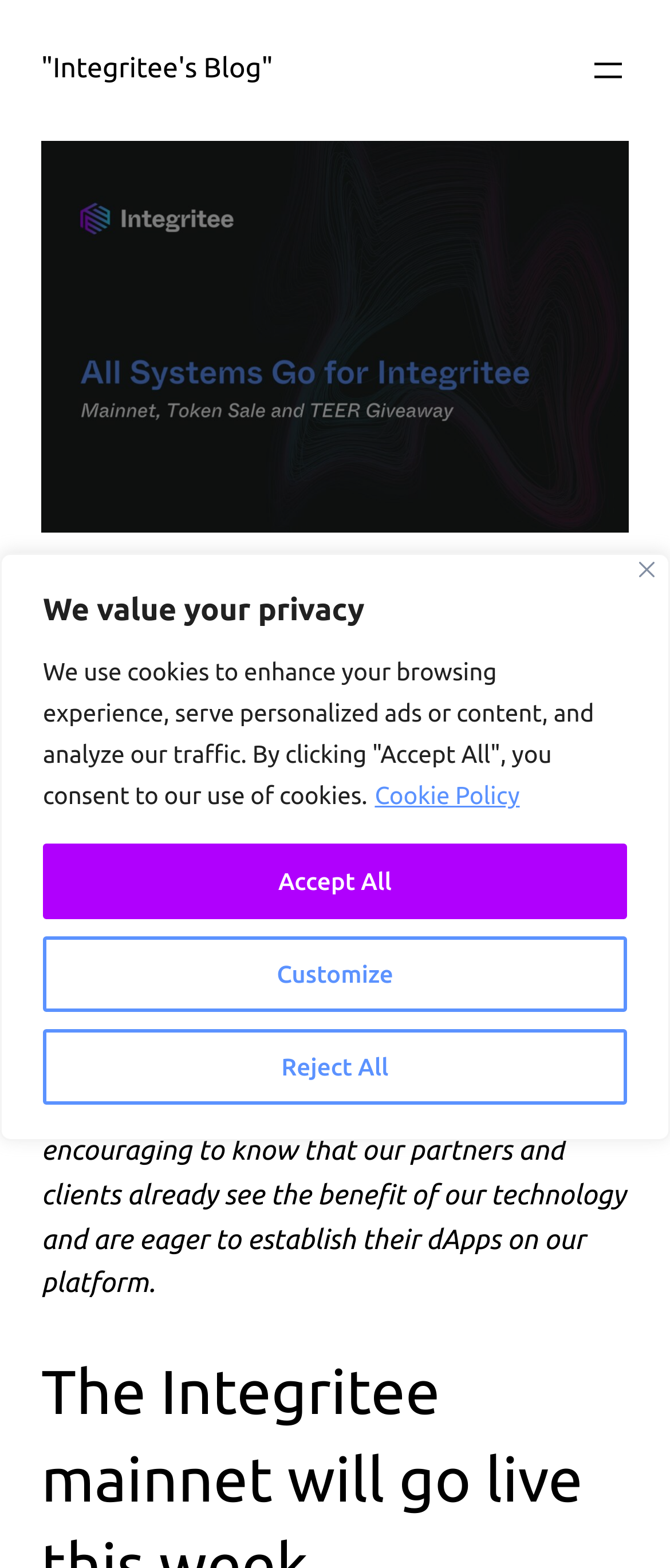Identify the bounding box of the UI element that matches this description: "Customize".

[0.064, 0.597, 0.936, 0.645]